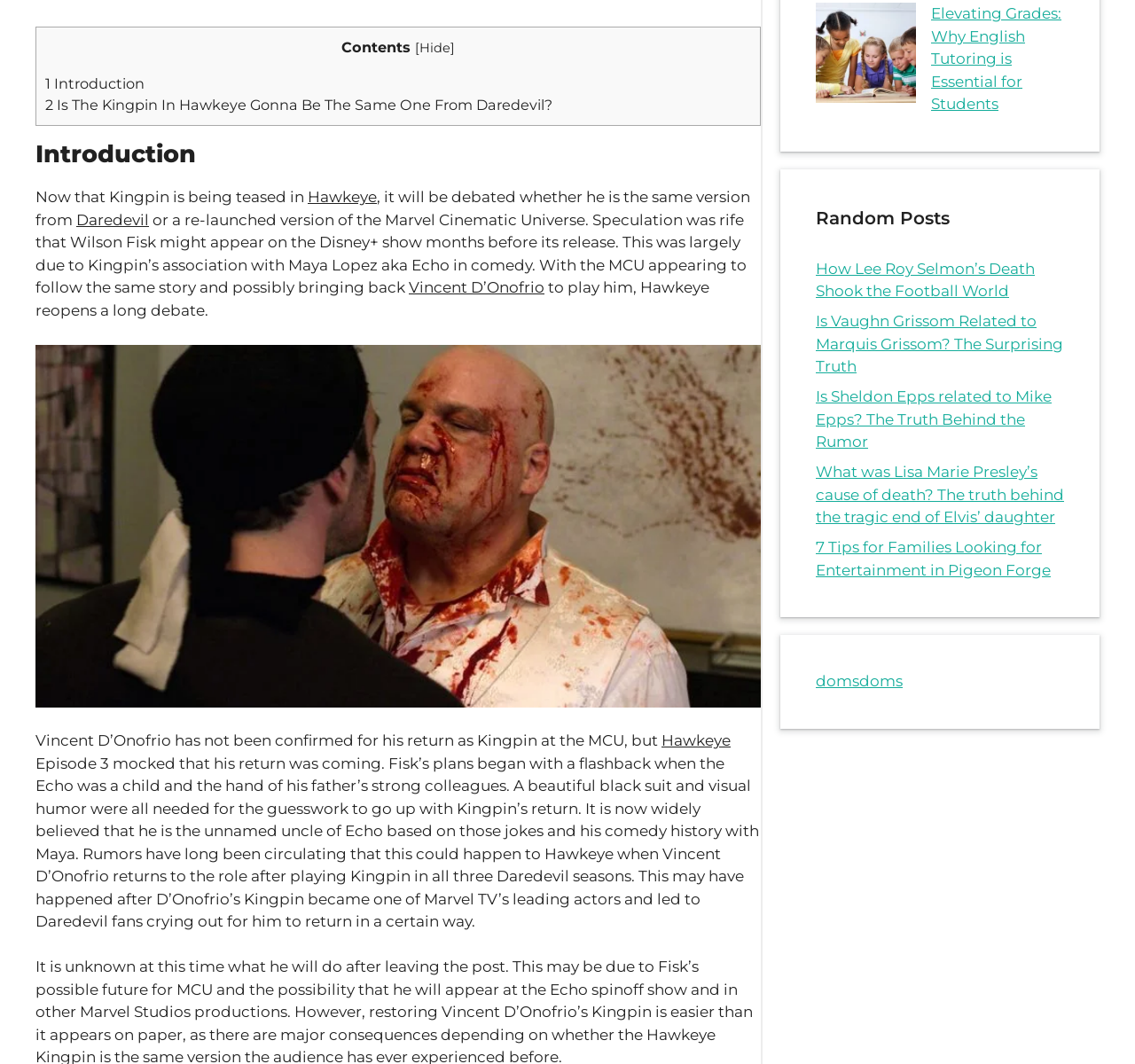Identify the bounding box of the HTML element described here: "2020 (215)". Provide the coordinates as four float numbers between 0 and 1: [left, top, right, bottom].

None